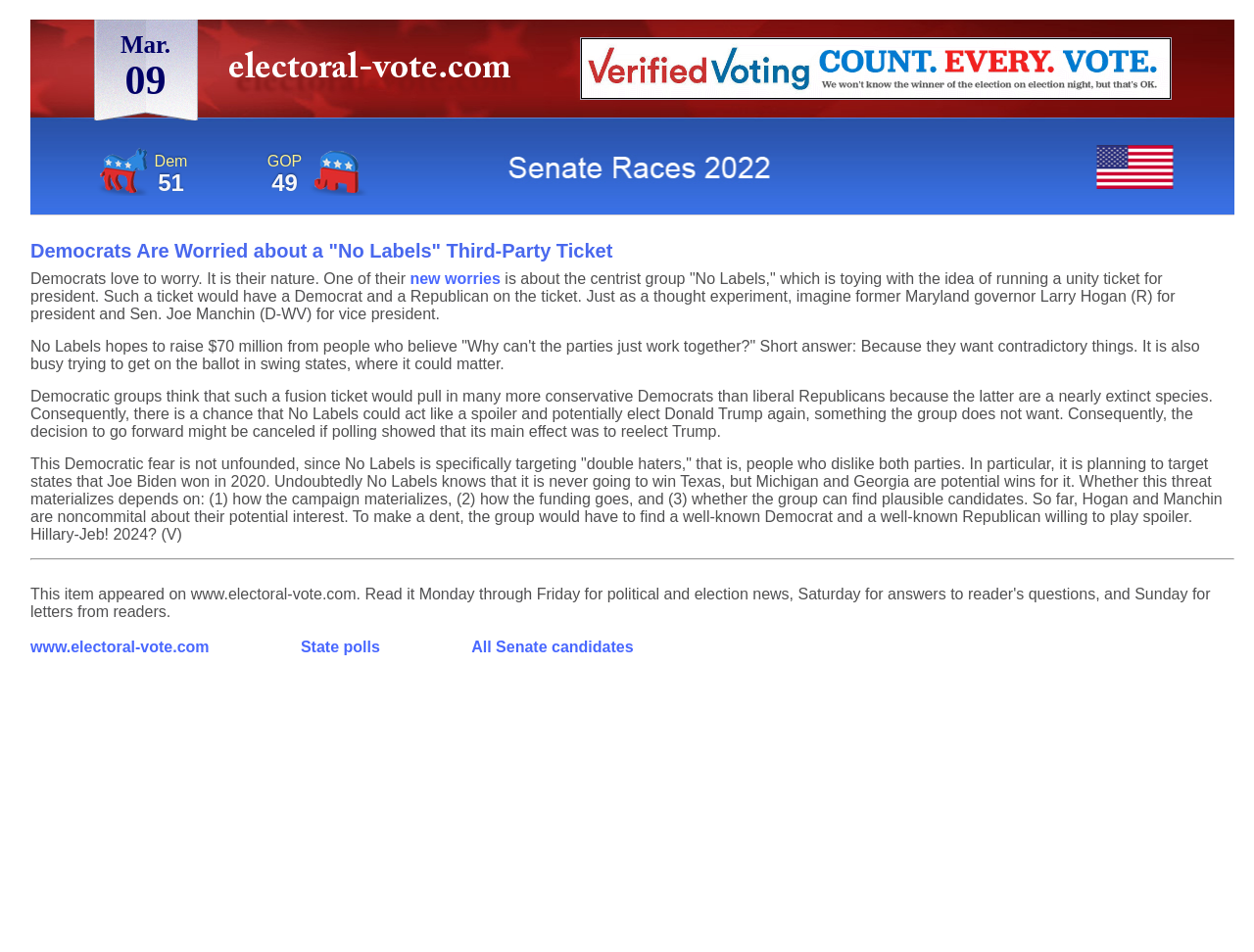Please give a one-word or short phrase response to the following question: 
What is the current Senate seat count?

Dem 51, GOP 49